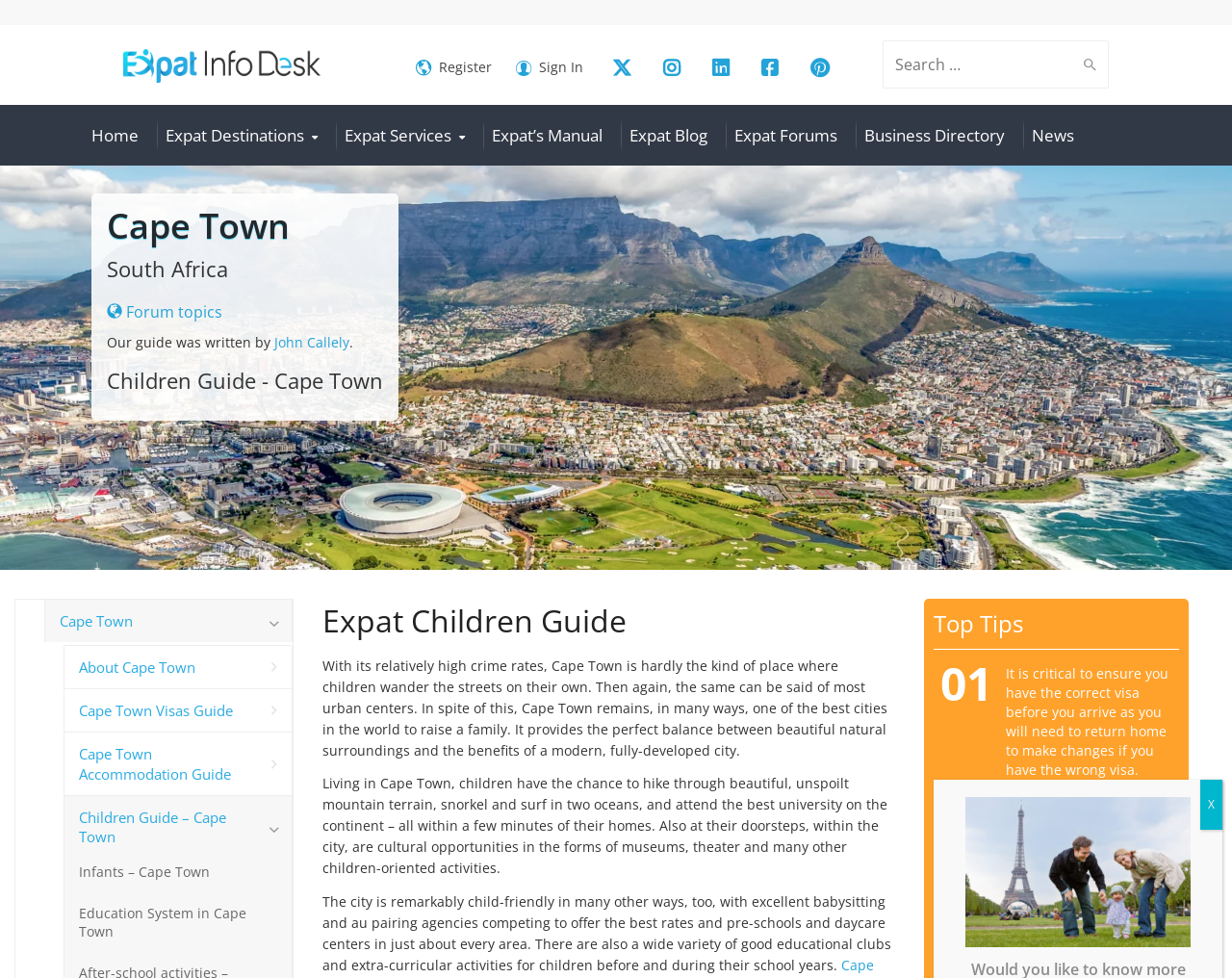What is one of the benefits of living in Cape Town?
Look at the image and provide a detailed response to the question.

I found the answer by reading the static text elements, which describe the benefits of living in Cape Town, including its beautiful natural surroundings.